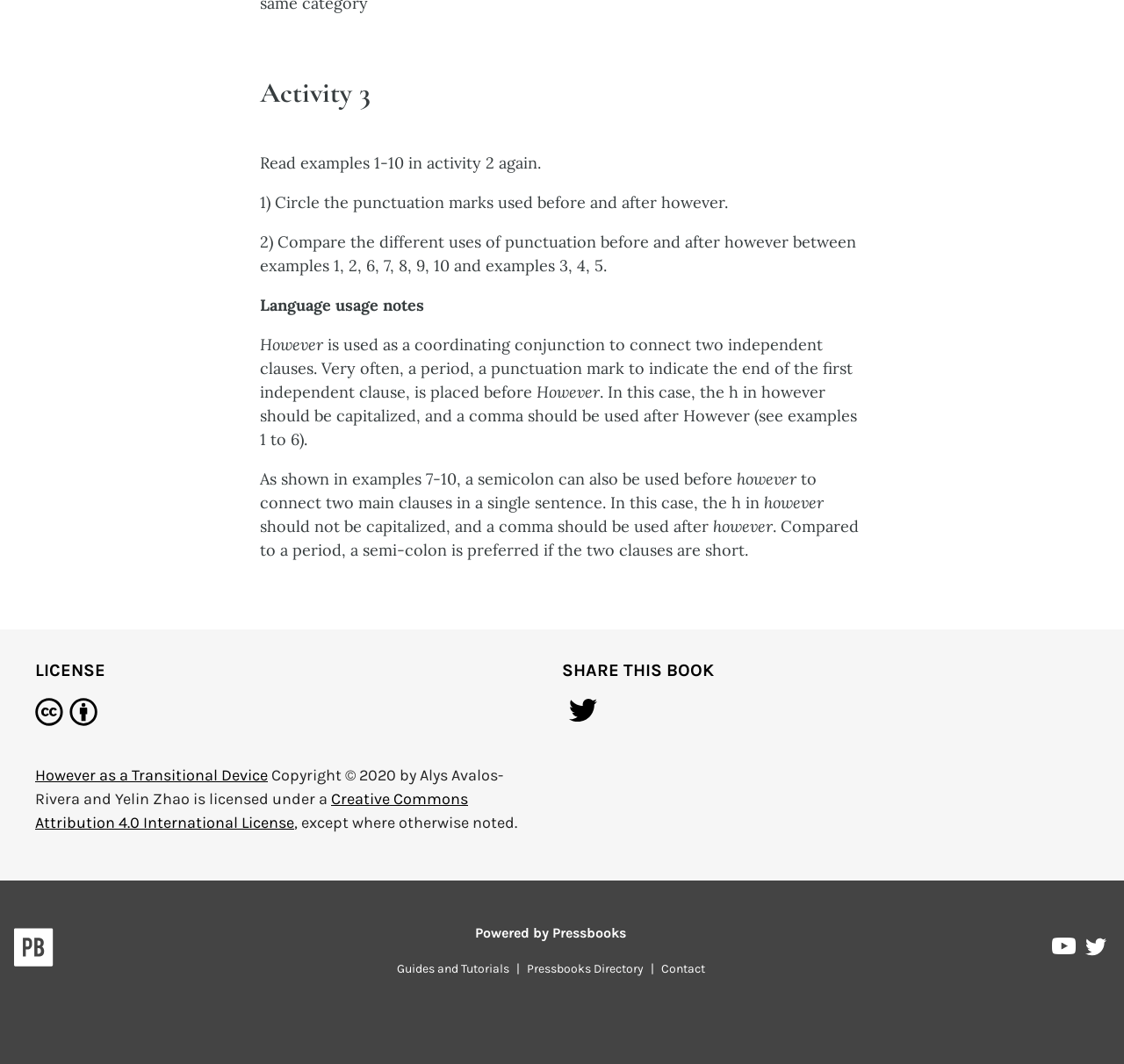Can you pinpoint the bounding box coordinates for the clickable element required for this instruction: "Share on Twitter"? The coordinates should be four float numbers between 0 and 1, i.e., [left, top, right, bottom].

[0.5, 0.656, 0.538, 0.688]